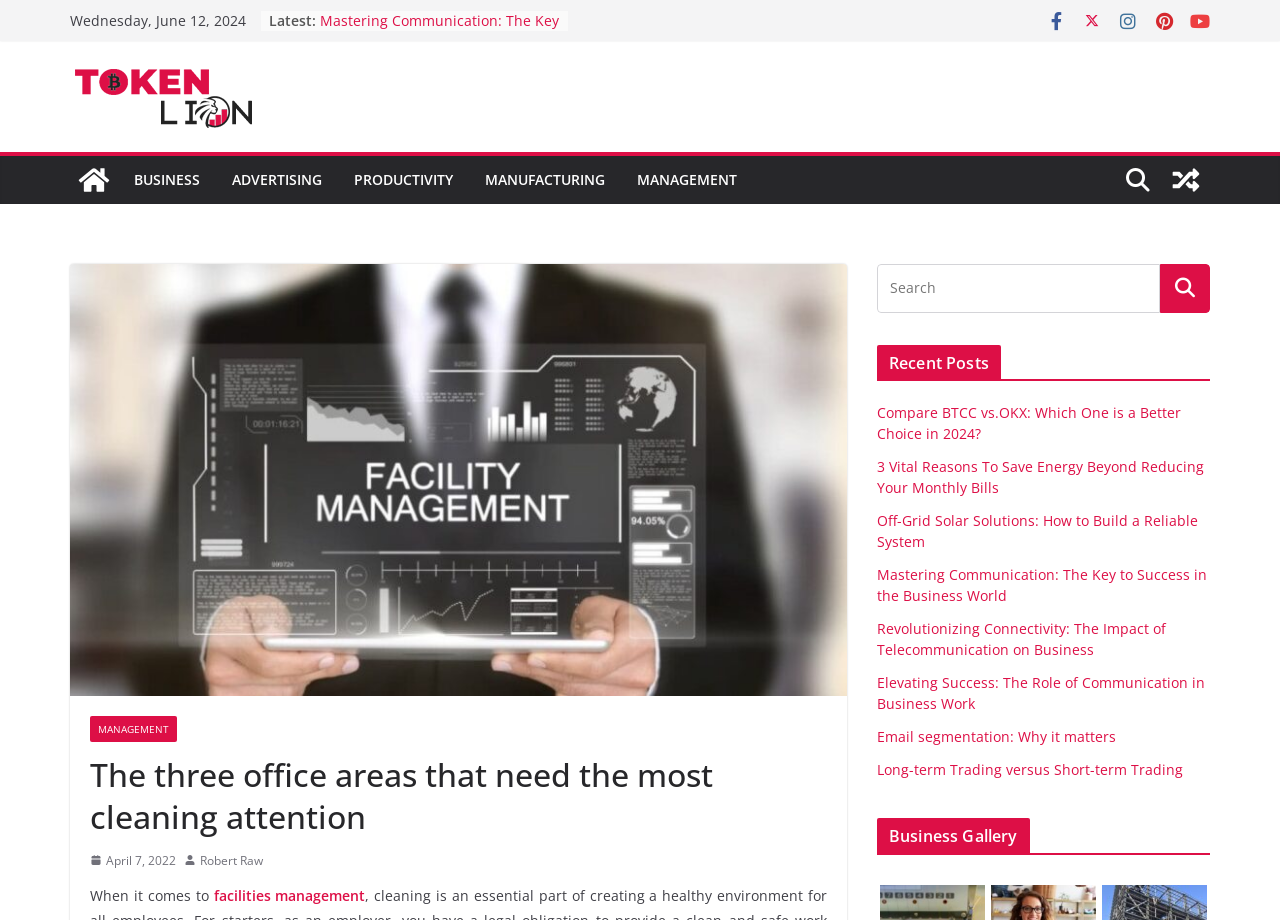Indicate the bounding box coordinates of the clickable region to achieve the following instruction: "View a random post."

[0.908, 0.17, 0.945, 0.222]